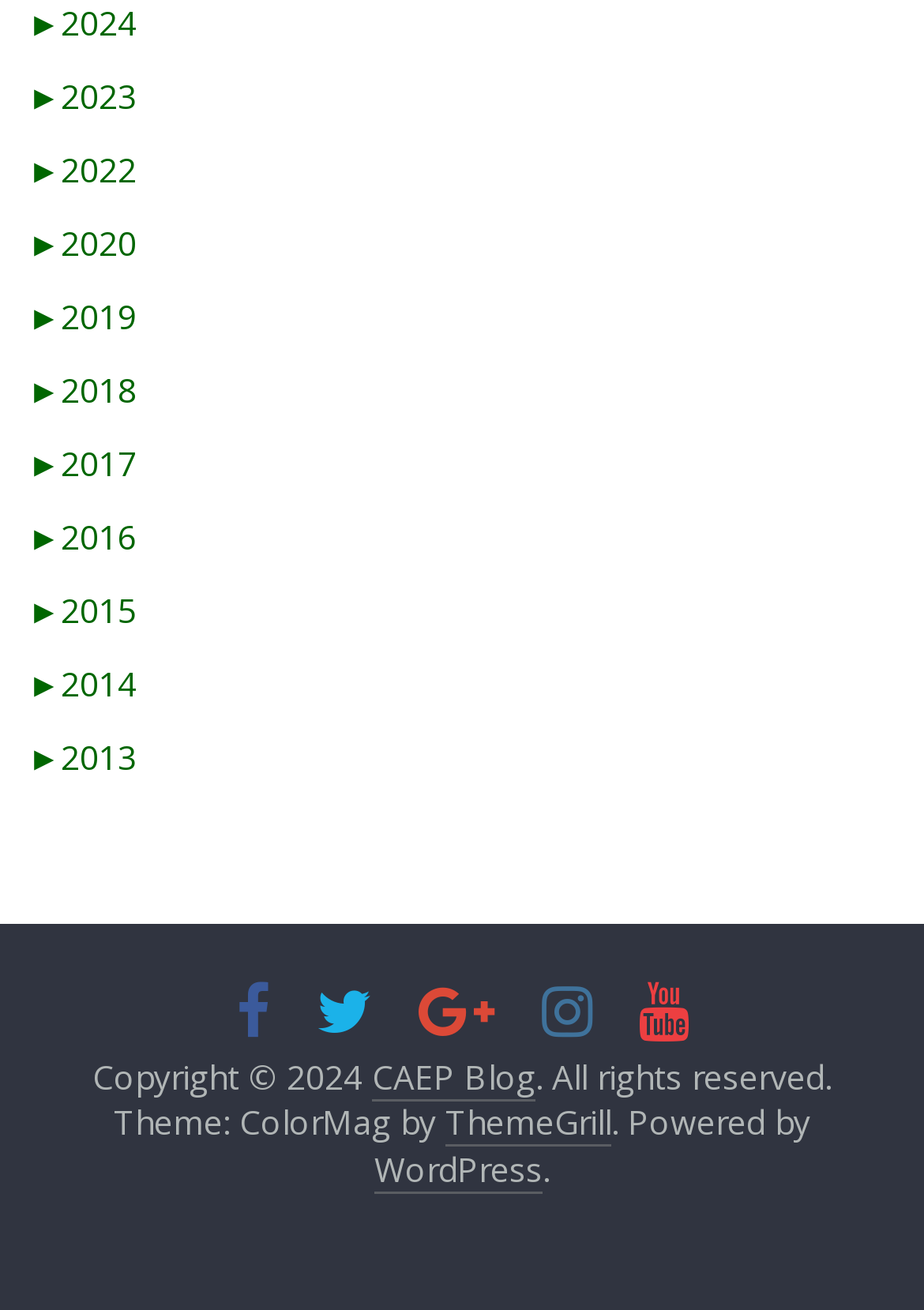Locate the bounding box coordinates of the area that needs to be clicked to fulfill the following instruction: "Go to CAEP Blog". The coordinates should be in the format of four float numbers between 0 and 1, namely [left, top, right, bottom].

[0.403, 0.804, 0.579, 0.84]